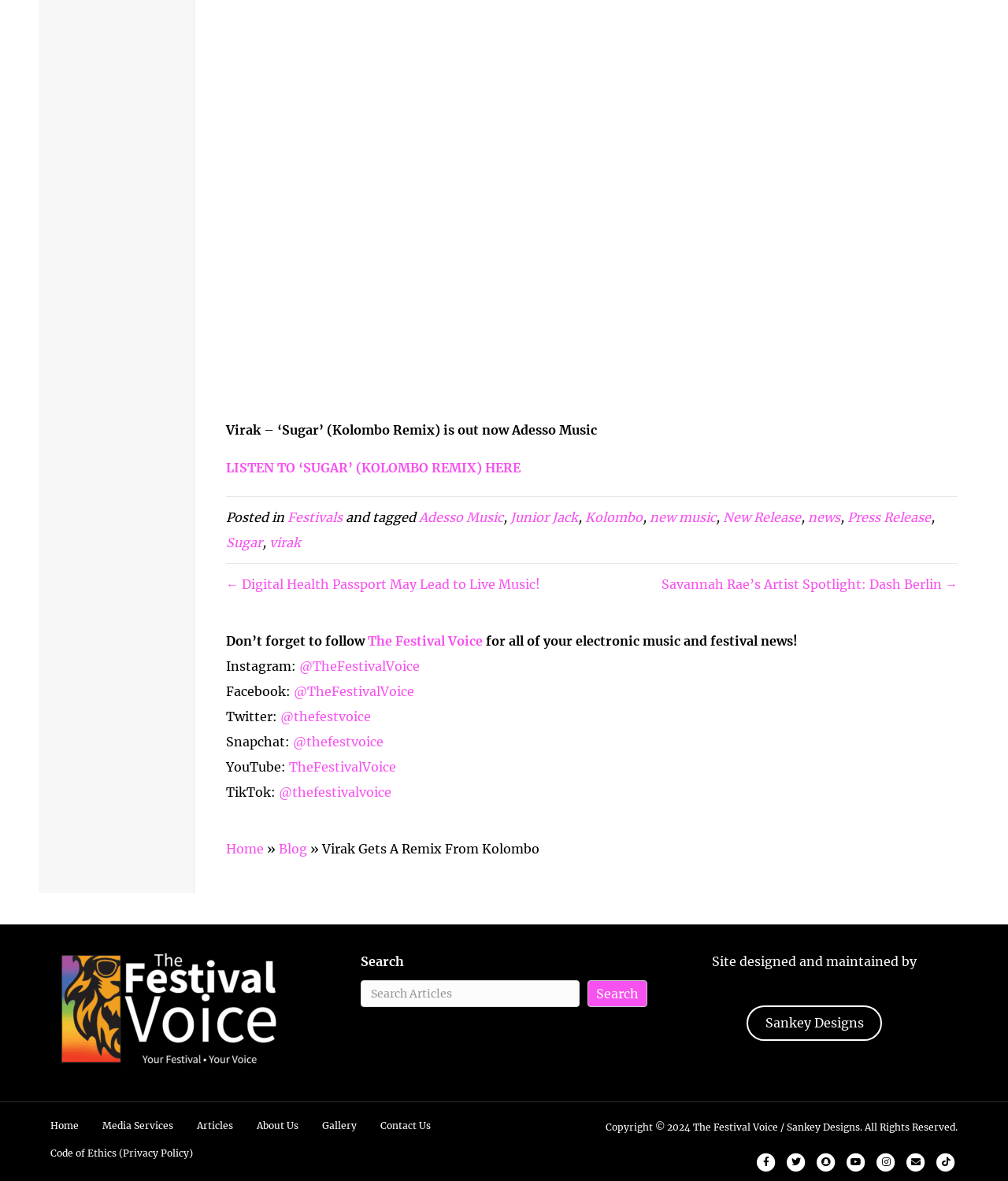Given the description of a UI element: "parent_node: Search name="s" placeholder="Search Articles"", identify the bounding box coordinates of the matching element in the webpage screenshot.

[0.358, 0.83, 0.575, 0.853]